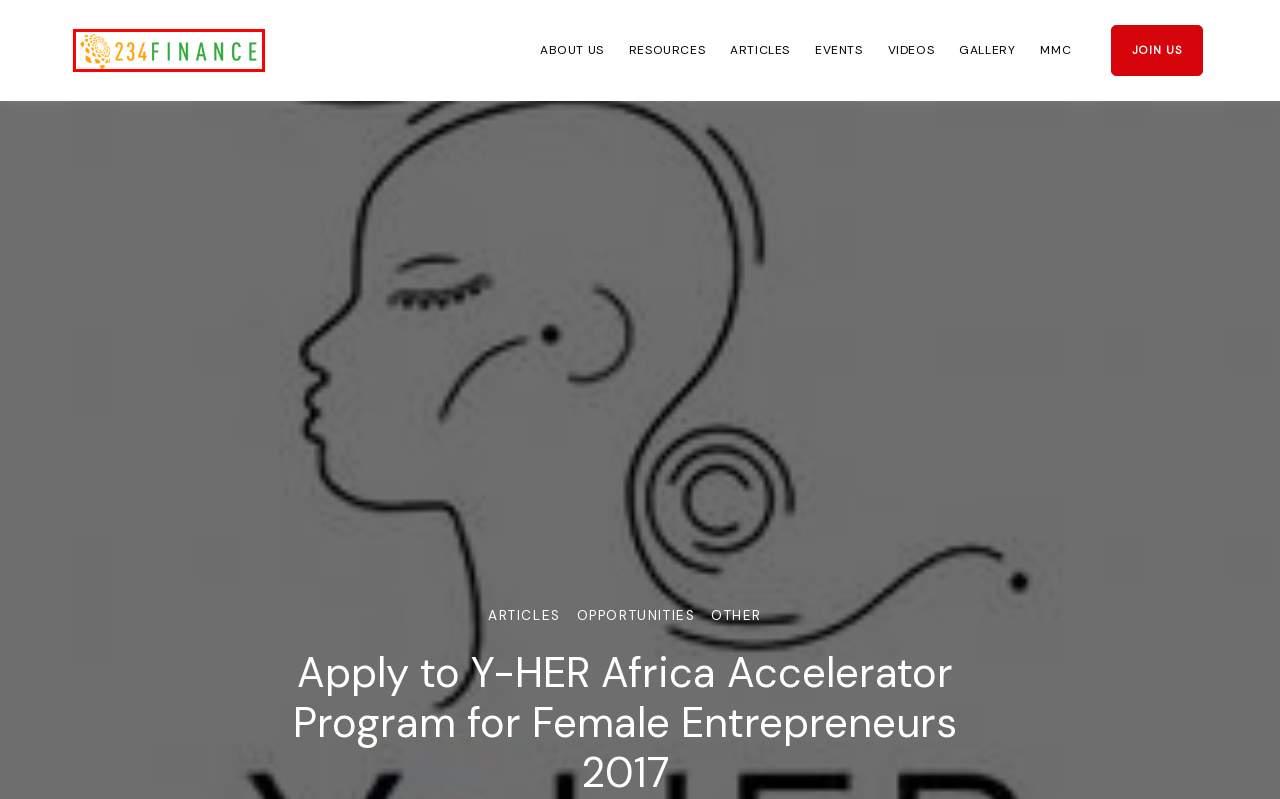You are looking at a screenshot of a webpage with a red bounding box around an element. Determine the best matching webpage description for the new webpage resulting from clicking the element in the red bounding box. Here are the descriptions:
A. Articles Archives - 234Finance
B. Thrive Archives - 234Finance
C. Events Archives - 234Finance
D. 234finance
E. MMC-Challenge 5.0!
F. Opportunities Archives - 234Finance
G. Inspire Archives - 234Finance
H. Other Archives - 234Finance

D